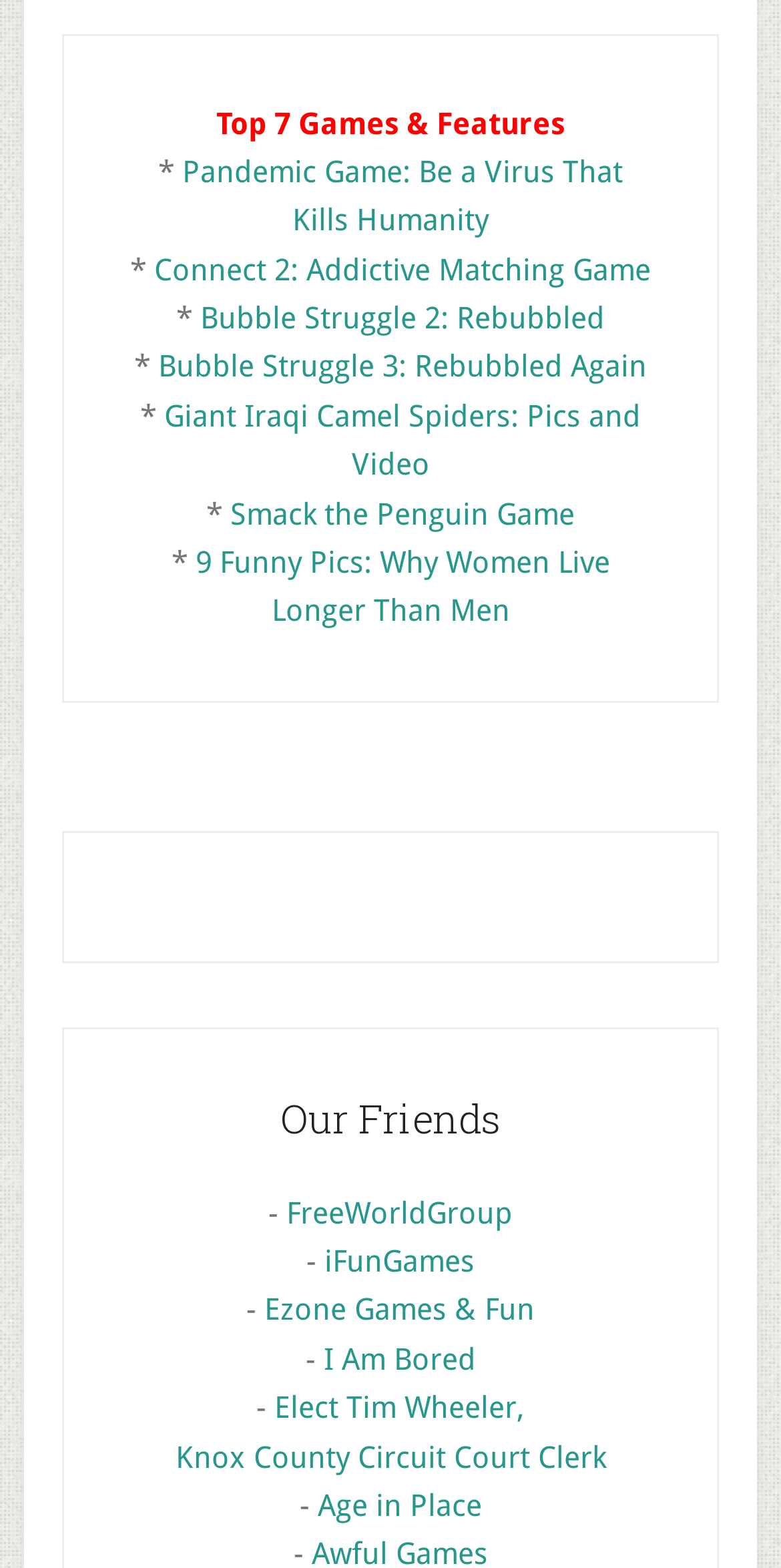How many friends are listed under 'Our Friends' section?
Look at the image and provide a detailed response to the question.

I looked at the links under the 'Our Friends' section, starting from 'FreeWorldGroup' to 'Age in Place', and found 5 friends listed.